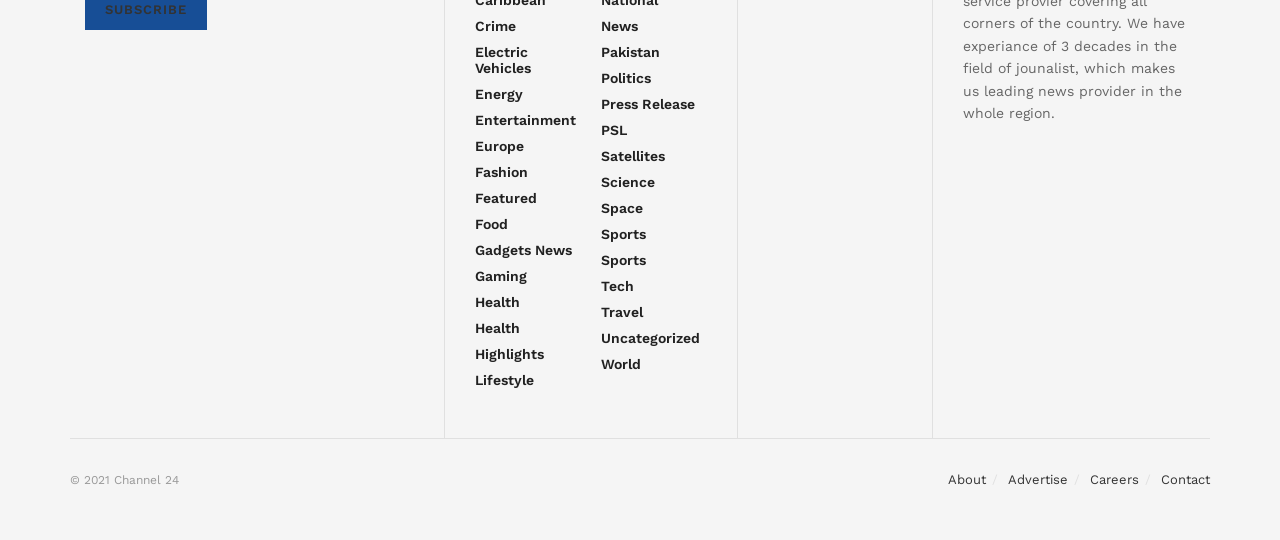What is the copyright year of Channel 24?
By examining the image, provide a one-word or phrase answer.

2021